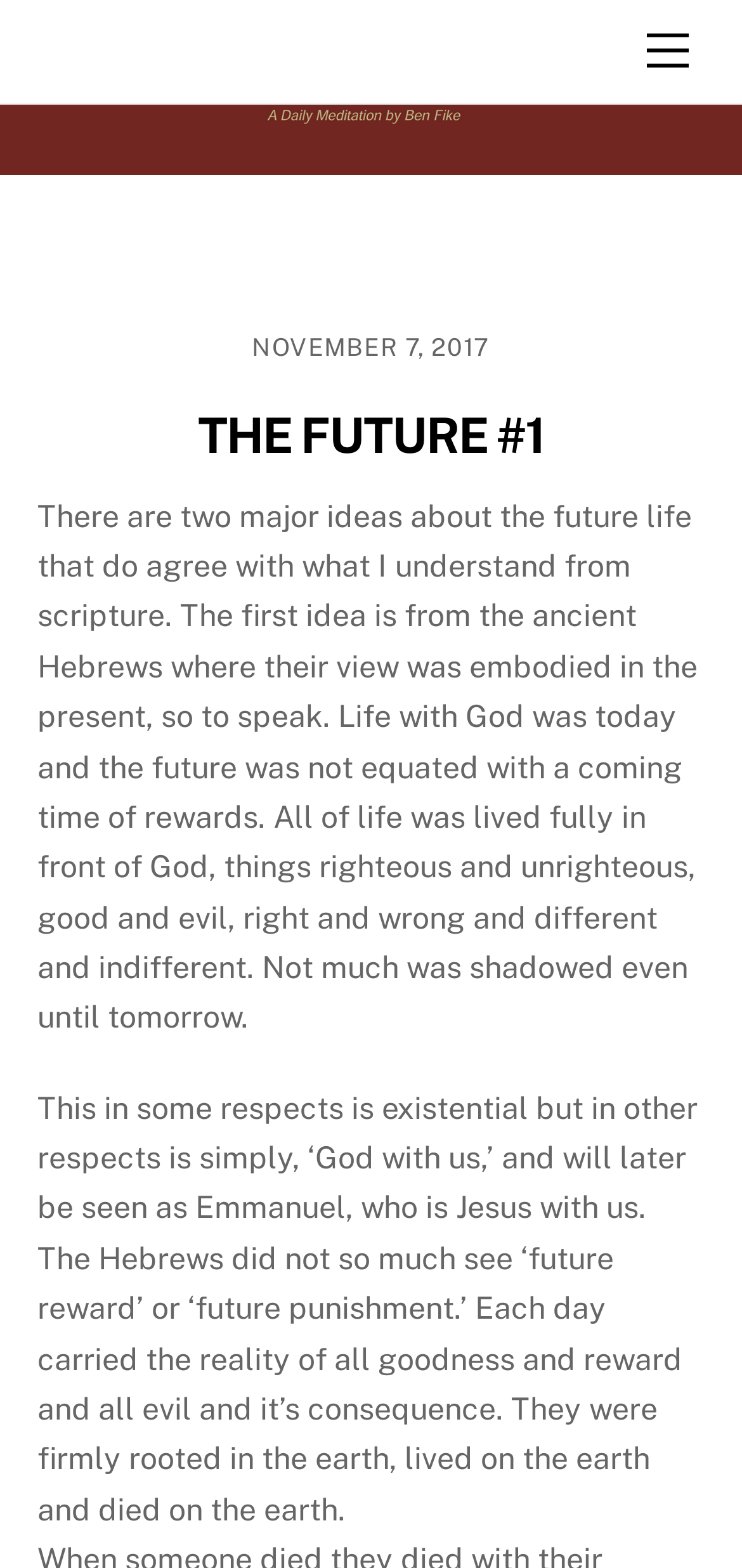What is the date of the article?
Examine the image and give a concise answer in one word or a short phrase.

NOVEMBER 7, 2017